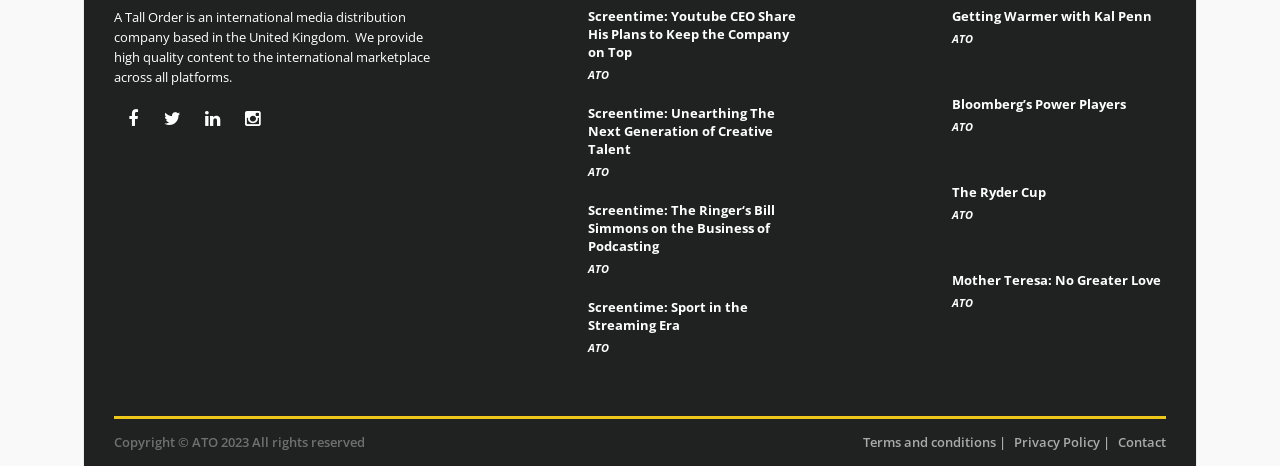What is the date of the Screentime article?
Respond to the question with a well-detailed and thorough answer.

The date of the Screentime article can be found in the StaticText elements with IDs 506, 512, 518, and 524, which all have the same text content 'JANUARY 19, 2024'.